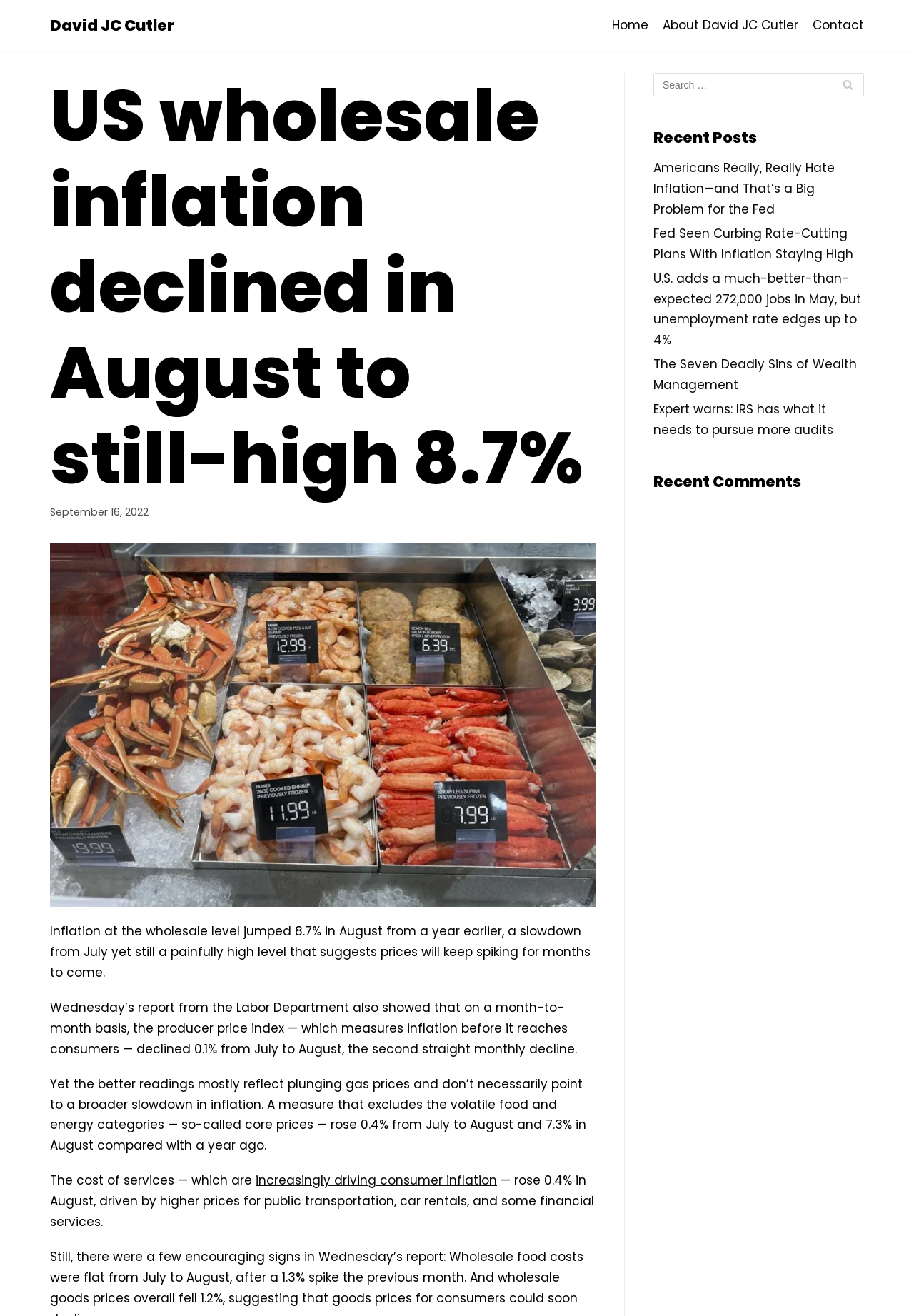Please identify the bounding box coordinates of where to click in order to follow the instruction: "Contact David JC Cutler".

[0.889, 0.012, 0.945, 0.027]